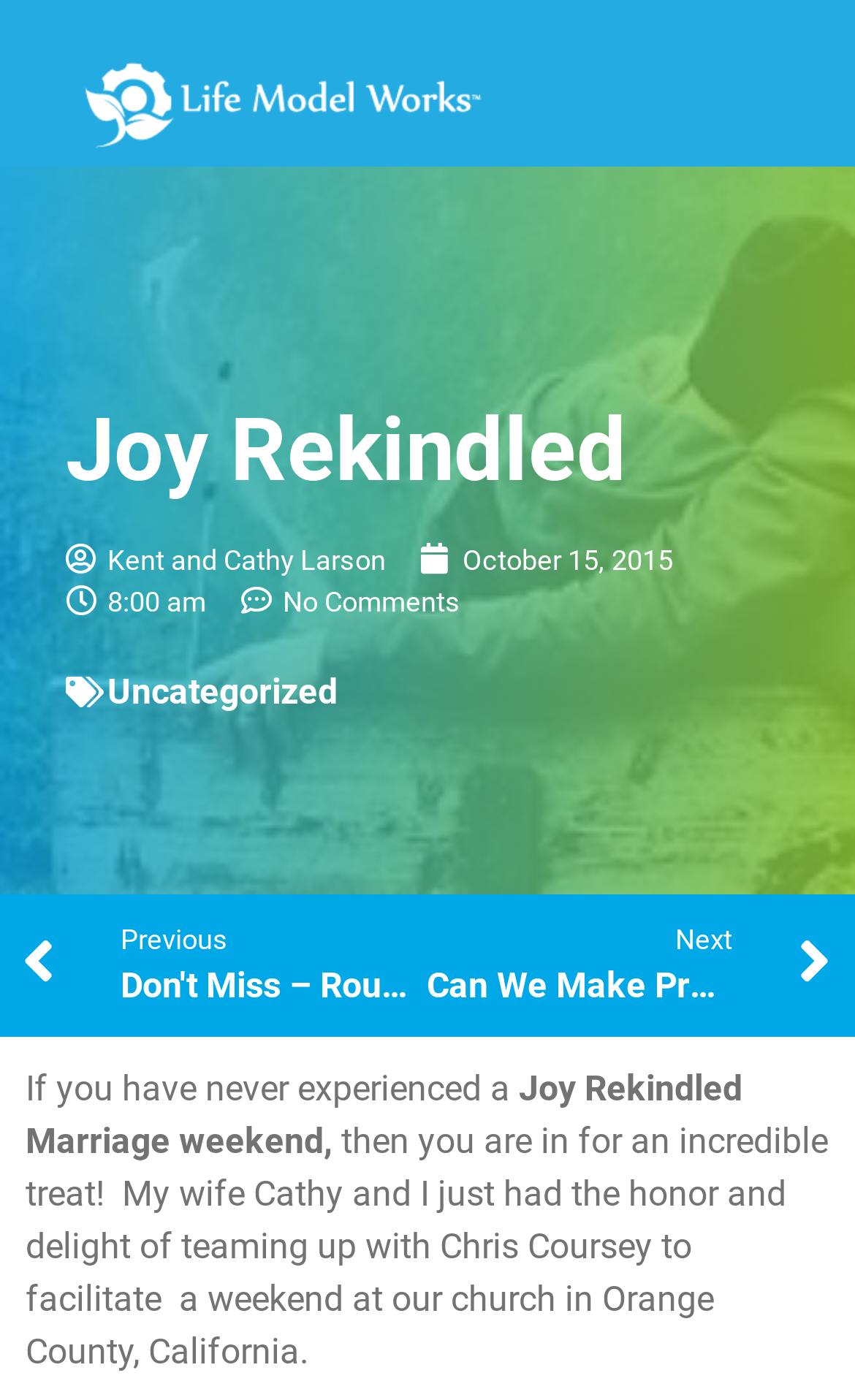What is the logo image filename?
Using the image, give a concise answer in the form of a single word or short phrase.

logo-white-350